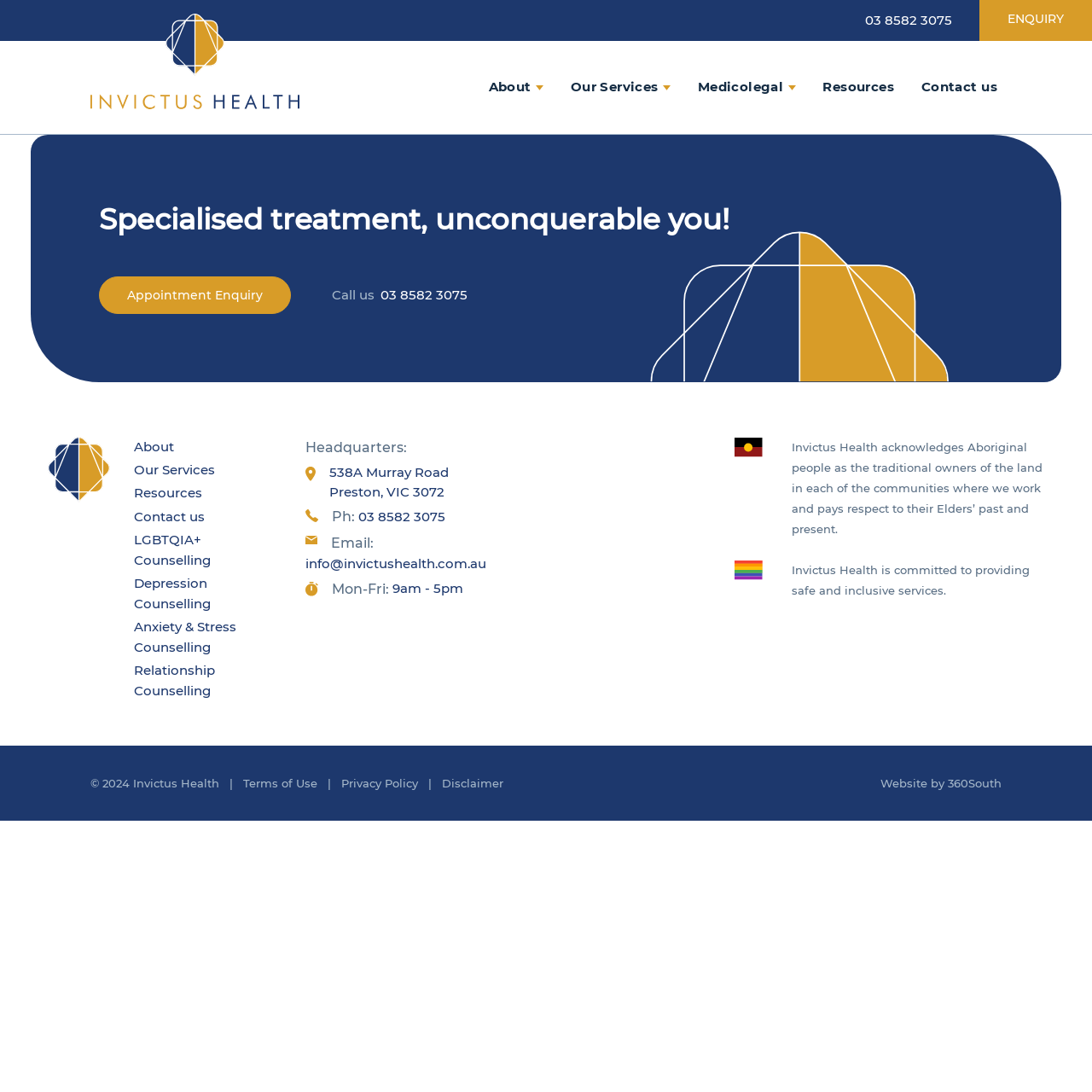Determine the bounding box coordinates of the section to be clicked to follow the instruction: "Click the 'About' link". The coordinates should be given as four float numbers between 0 and 1, formatted as [left, top, right, bottom].

[0.443, 0.038, 0.502, 0.123]